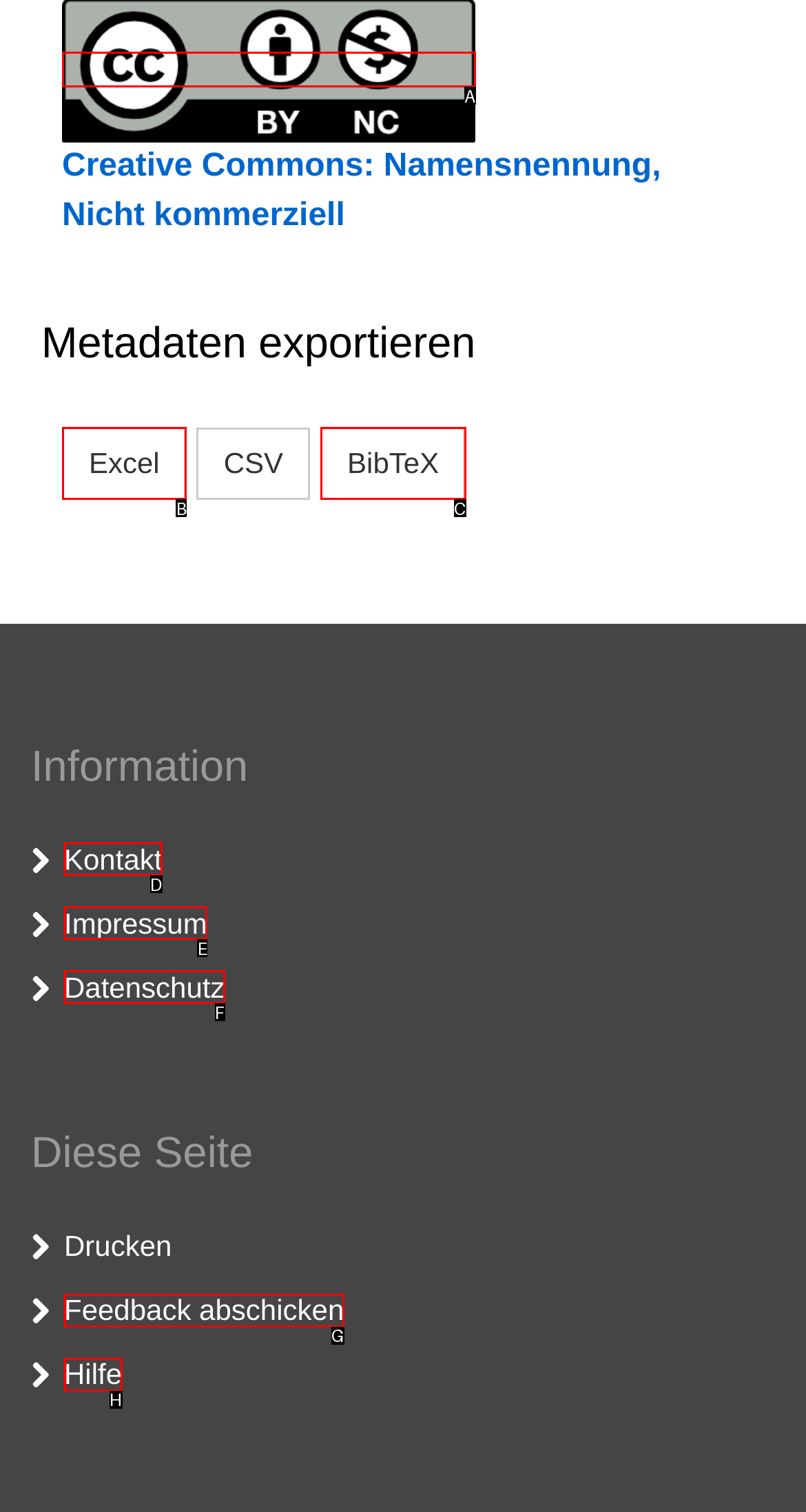From the options presented, which lettered element matches this description: Feedback abschicken
Reply solely with the letter of the matching option.

G